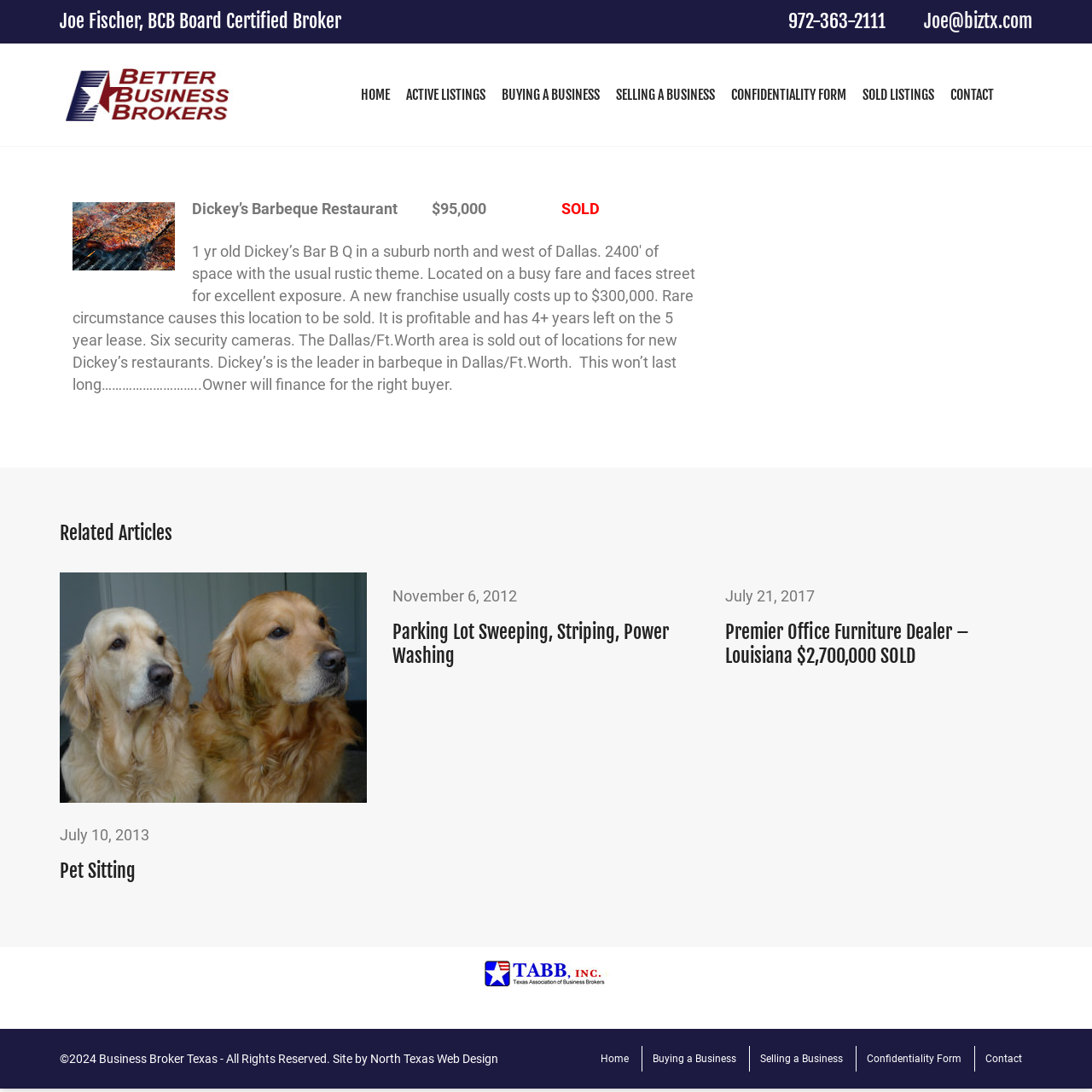Show the bounding box coordinates for the HTML element as described: "North Texas Web Design".

[0.339, 0.963, 0.456, 0.976]